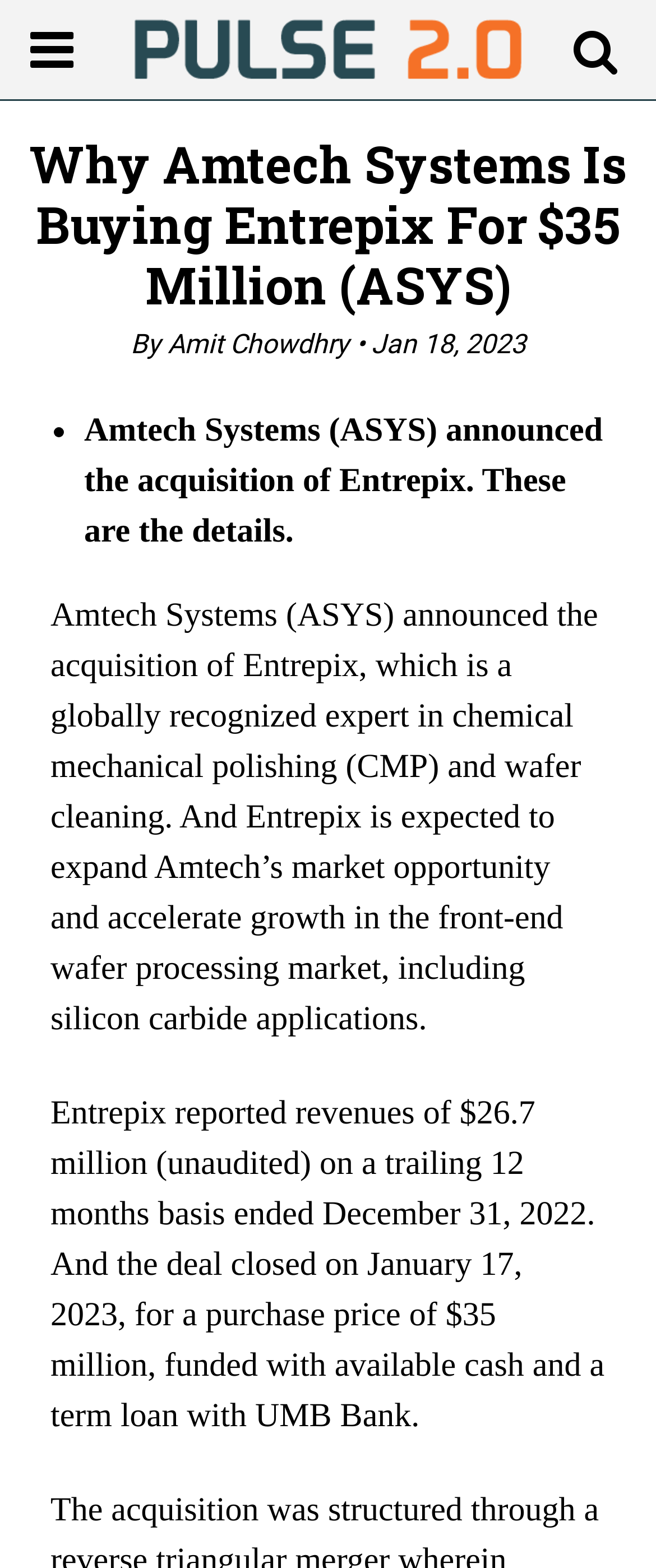Analyze the image and give a detailed response to the question:
What is the acquisition price of Entrepix?

The answer can be found in the paragraph that starts with 'Entrepix reported revenues of $26.7 million...'. The sentence 'And the deal closed on January 17, 2023, for a purchase price of $35 million...' indicates that the acquisition price of Entrepix is $35 million.